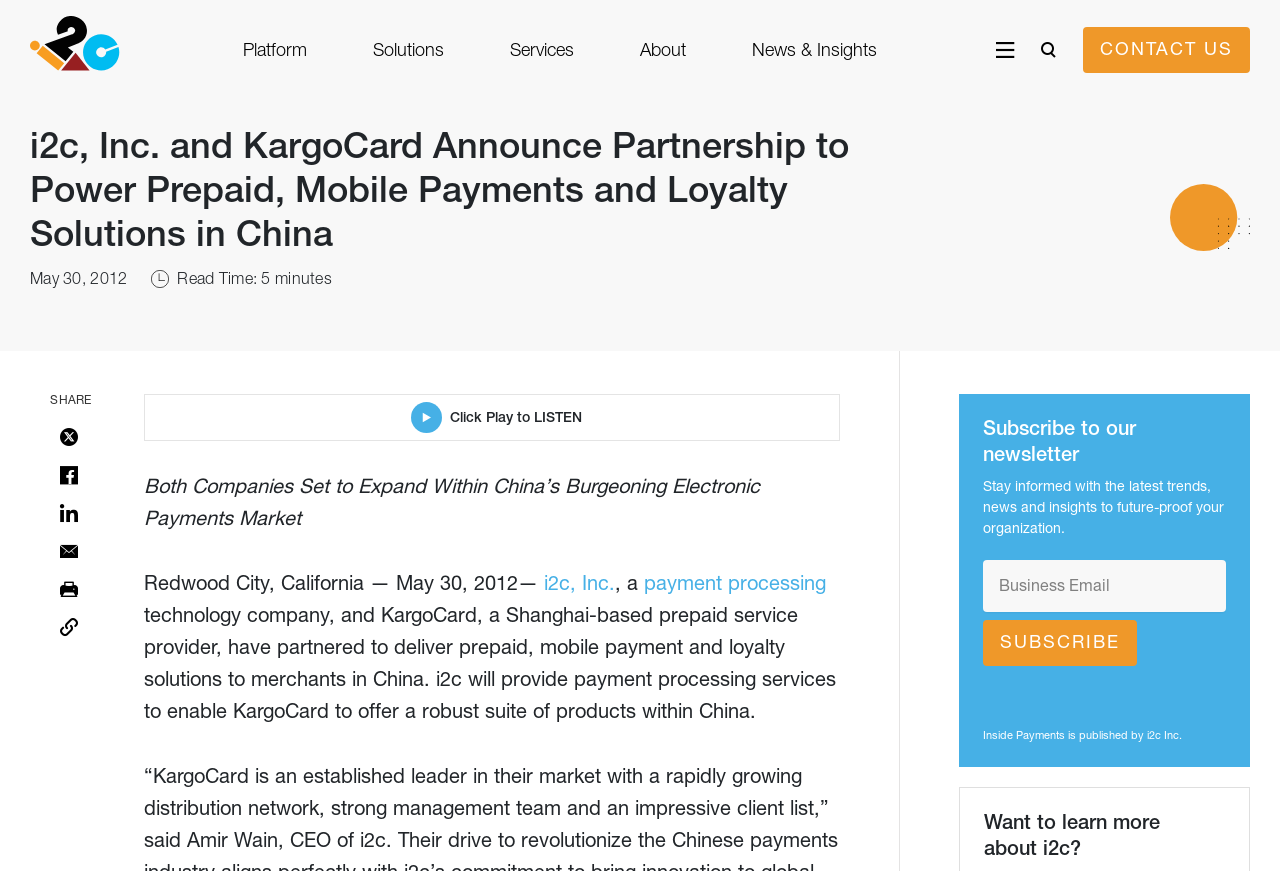Show the bounding box coordinates of the region that should be clicked to follow the instruction: "Click the 'Subscribe to our newsletter' button."

[0.768, 0.643, 0.958, 0.815]